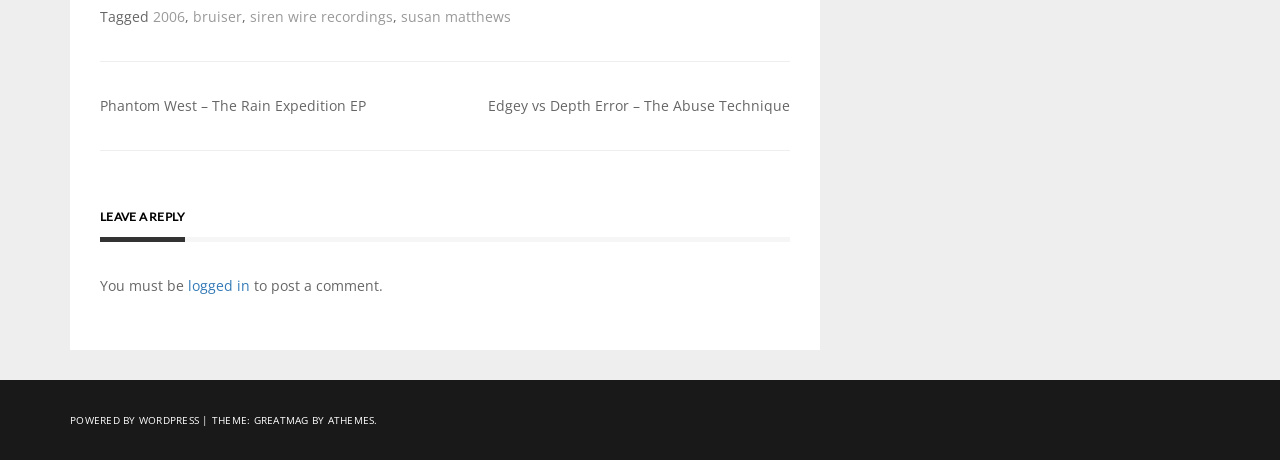Utilize the details in the image to thoroughly answer the following question: What is the platform that powers the website?

I looked at the footer section and found the text 'POWERED BY WORDPRESS' which indicates that the platform that powers the website is WORDPRESS.